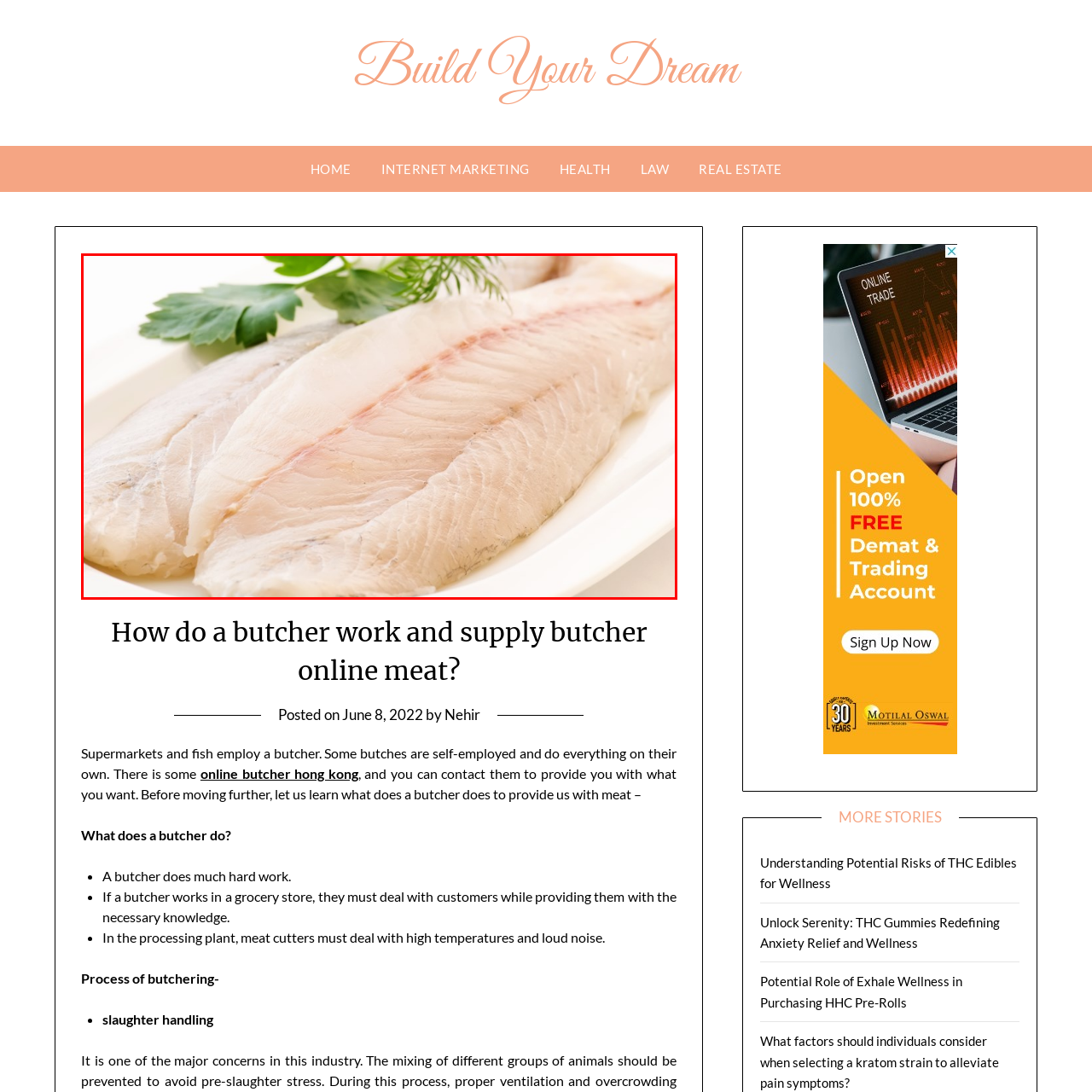Generate a comprehensive caption for the image section marked by the red box.

The image displays two fillets of fresh fish, resting on a white plate. Accompanying the fish are vibrant green sprigs of parsley and dill, adding a touch of freshness and enhancing the visual appeal. This presentation highlights the quality and freshness of the fish, which is essential for butchers and fish suppliers to emphasize in their offerings. This image relates to the theme of the article, which discusses the various roles and responsibilities of a butcher in the meat supply chain, including their involvement with not just traditional meats but also seafood. The overall vibe of the image suggests a clean and professional approach to meat preparation and presentation, resonating with the importance of hygiene and quality in the butcher trade.